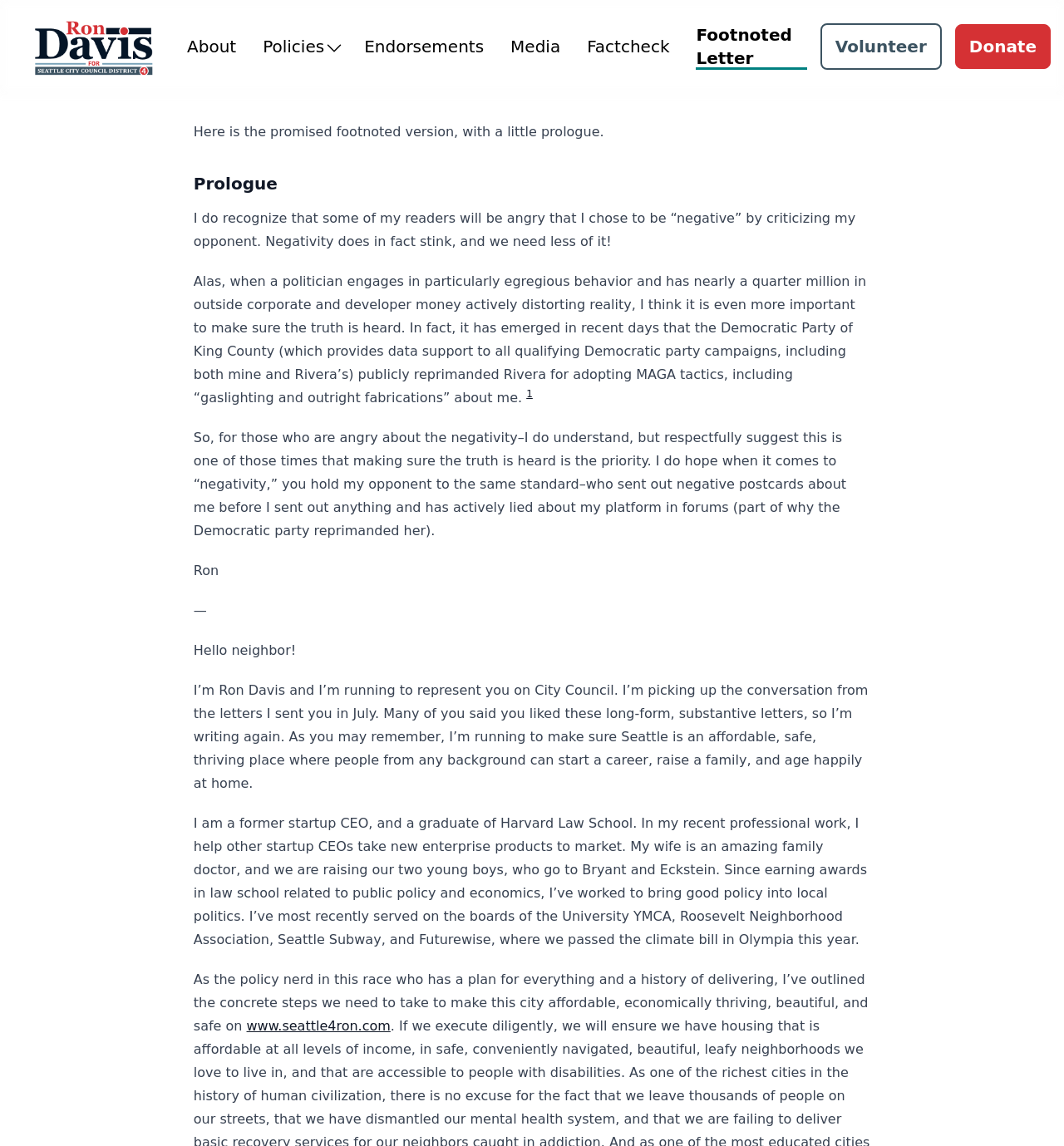Identify the bounding box coordinates of the area you need to click to perform the following instruction: "Click the 'Contact' link".

None